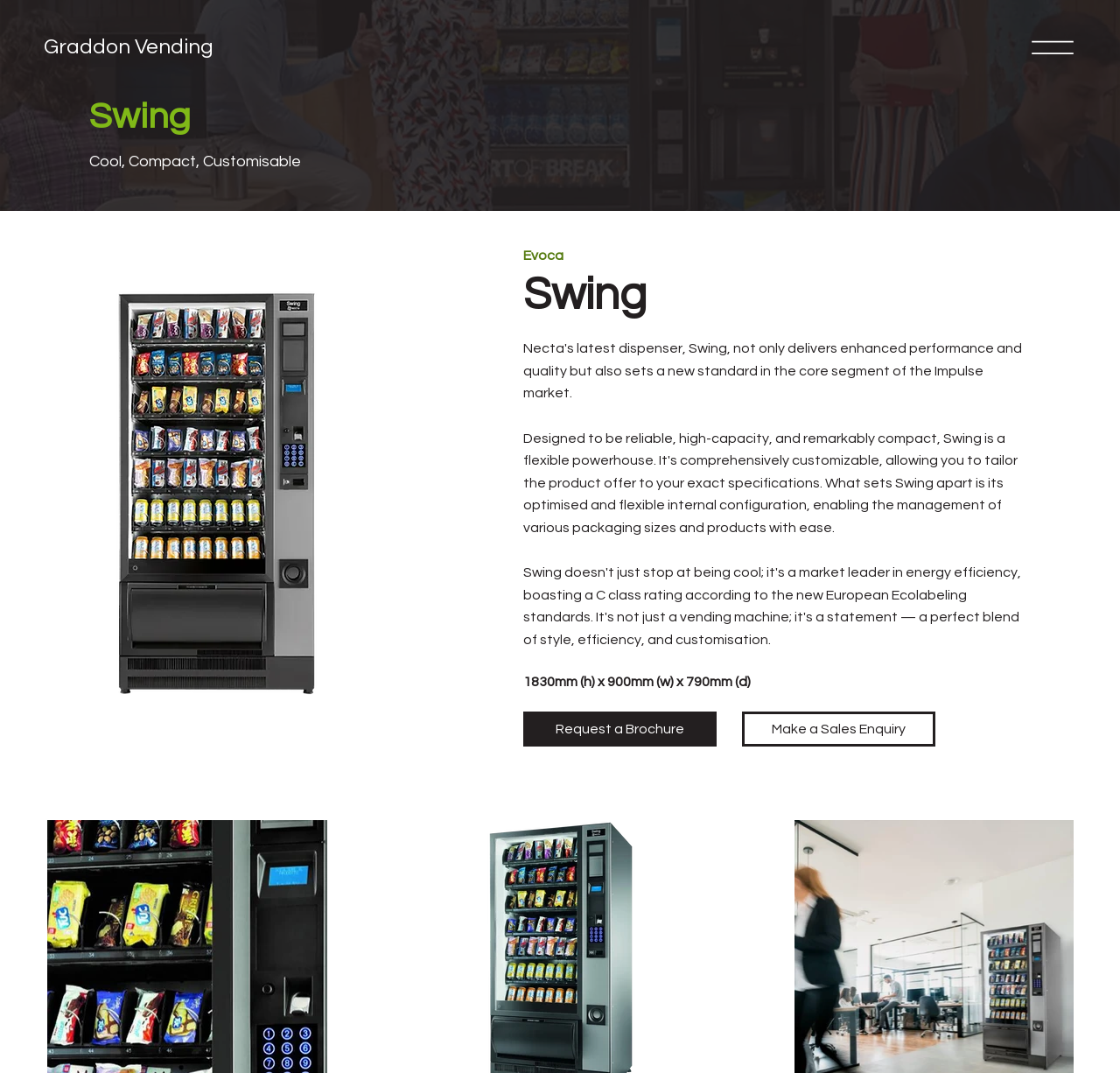What can you do with the 'Request a Brochure' link?
Please respond to the question with a detailed and well-explained answer.

I inferred the answer by examining the link element with the text 'Request a Brochure' and bounding box coordinates [0.467, 0.663, 0.64, 0.696]. The text suggests that clicking this link will allow the user to request a brochure, likely related to the vending machine.